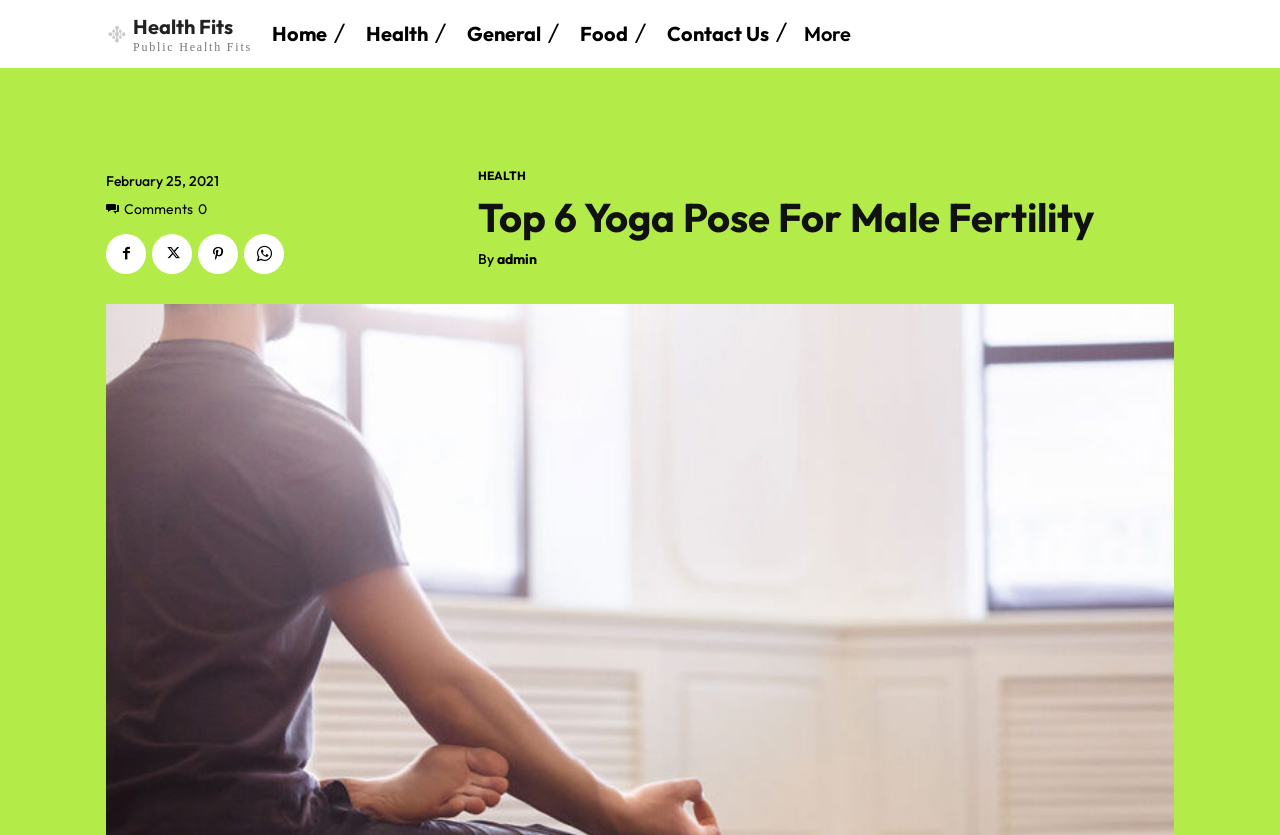Could you indicate the bounding box coordinates of the region to click in order to complete this instruction: "Click on the Tech link".

[0.561, 0.451, 0.97, 0.526]